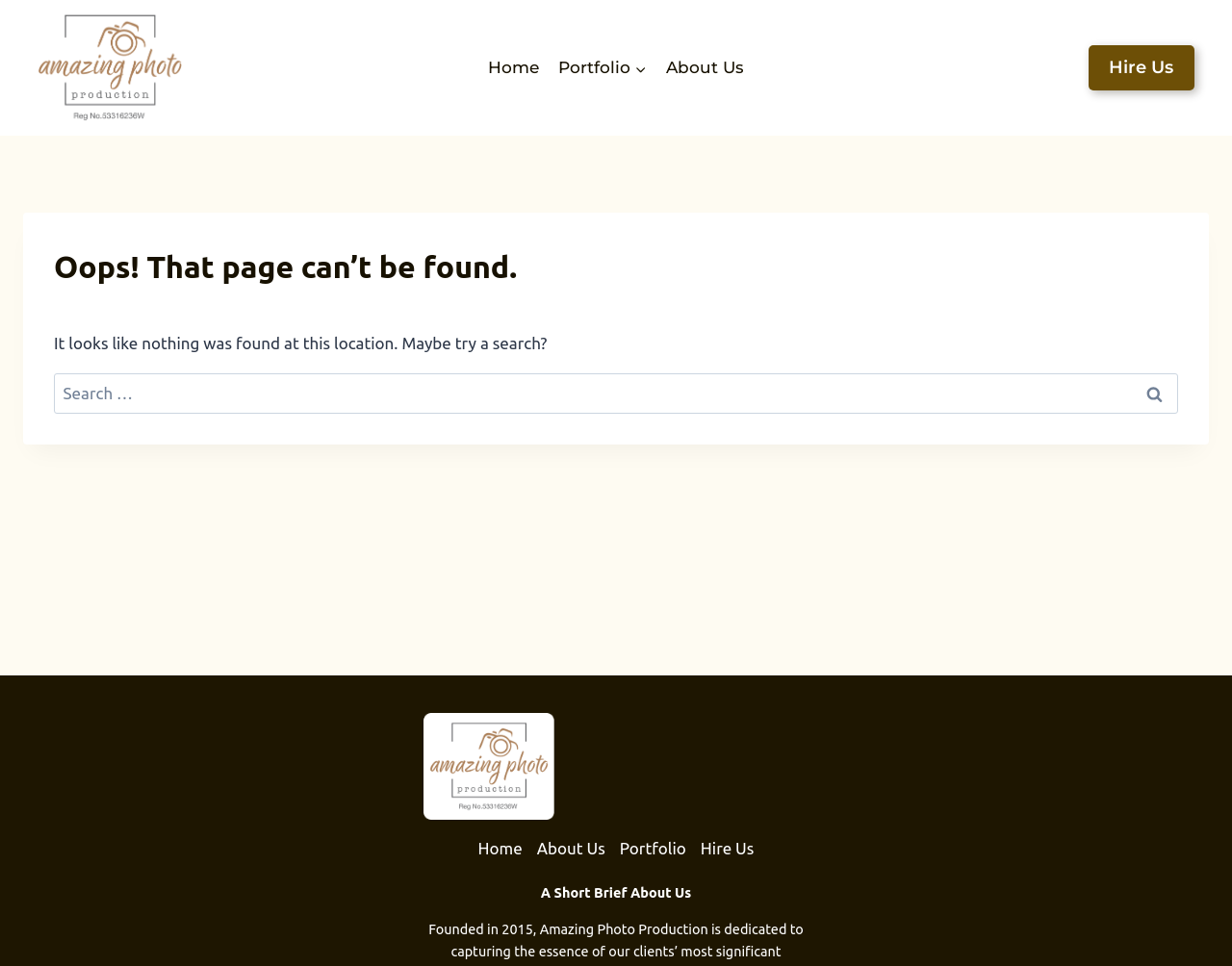Based on the image, provide a detailed and complete answer to the question: 
What is the name of the website?

The name of the website can be found in the top-left corner of the webpage, where it says 'Amazing Photos Production' in the logo.